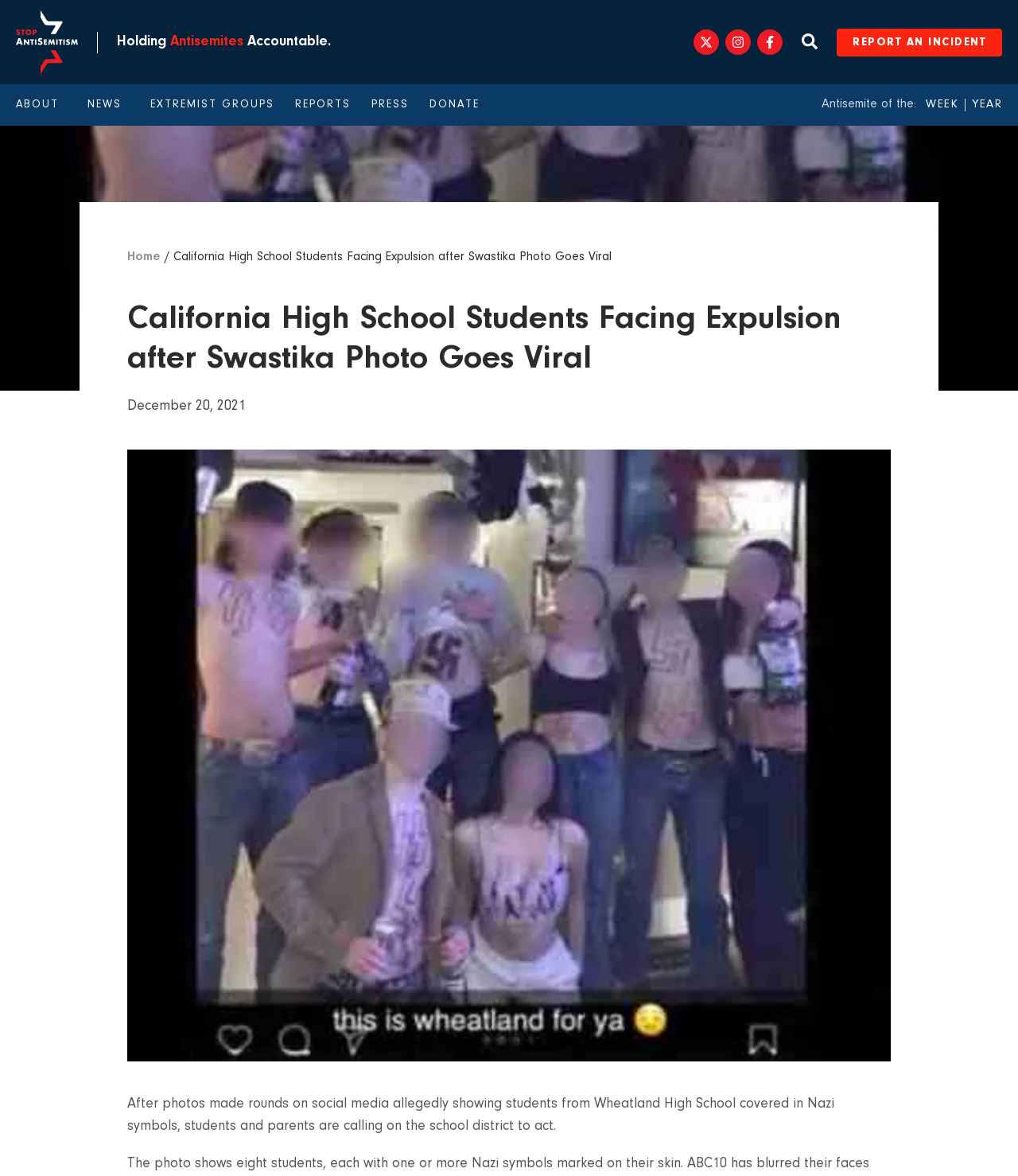What is the purpose of the 'REPORT AN INCIDENT' link?
Based on the visual information, provide a detailed and comprehensive answer.

The 'REPORT AN INCIDENT' link is likely intended for users to report incidents of antisemitism or other forms of hate. This can be inferred from the context of the website, which appears to be focused on combating antisemitism.